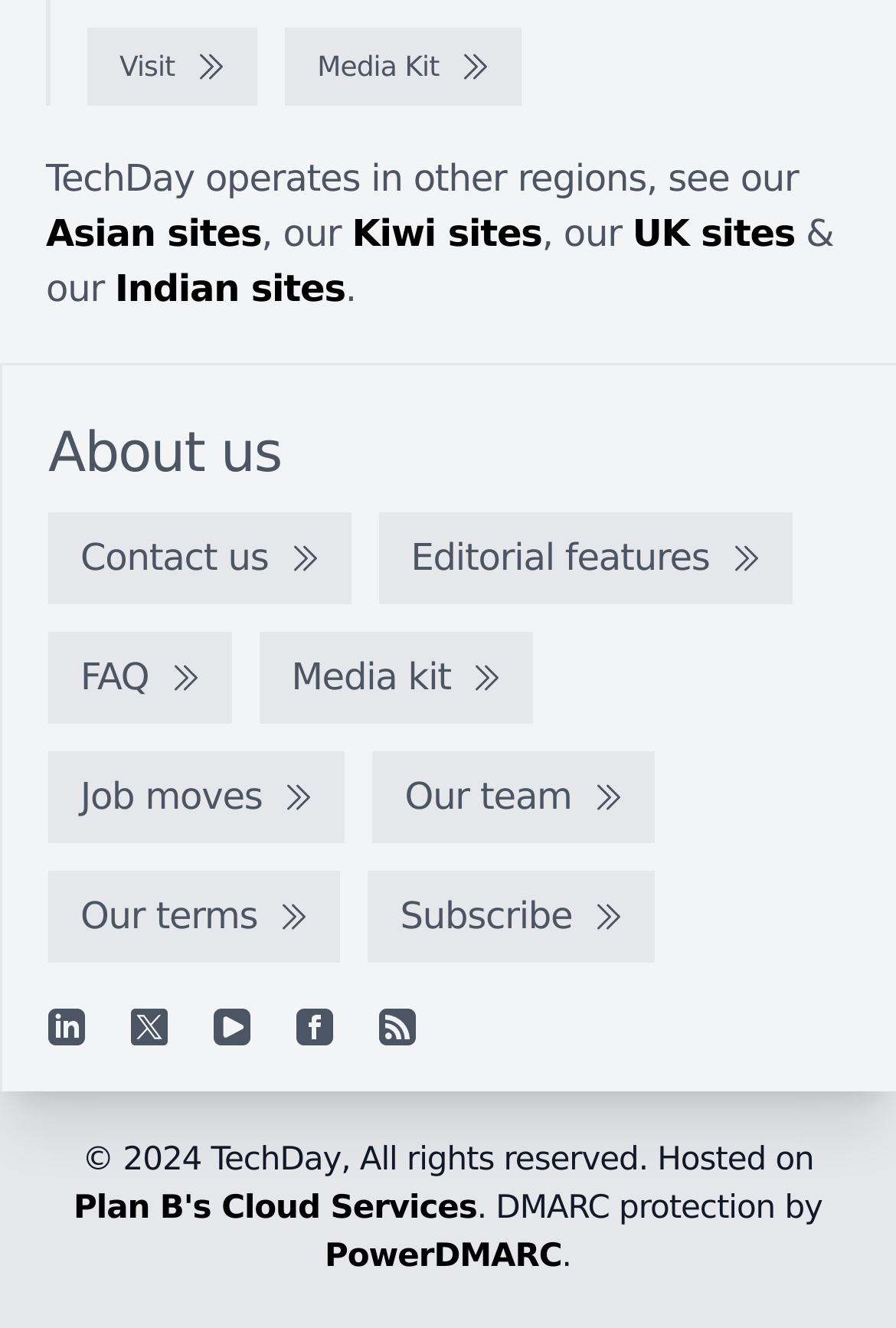Use a single word or phrase to answer the following:
What is the last item in the footer section?

PowerDMARC